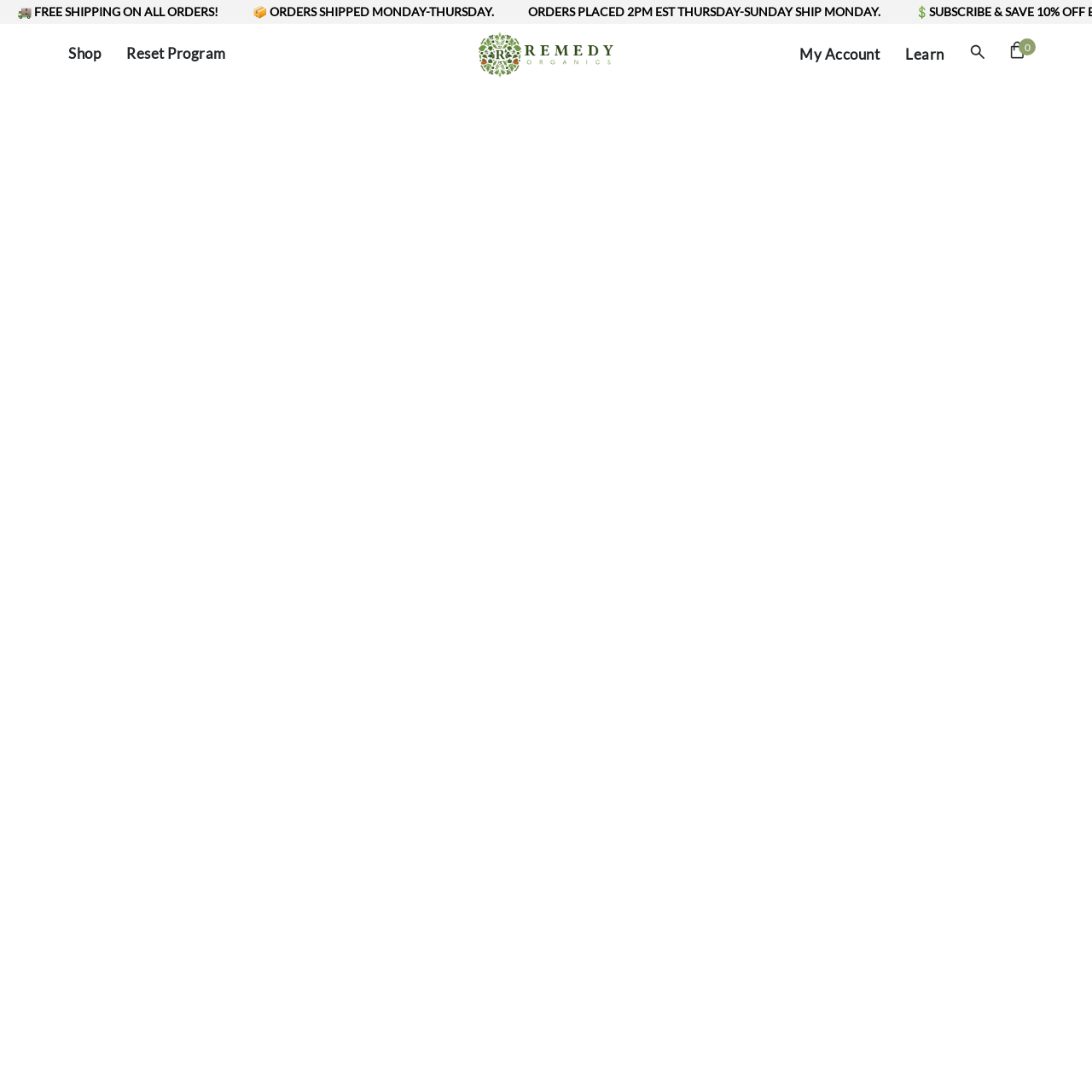Using the description "Reset Program", predict the bounding box of the relevant HTML element.

[0.116, 0.041, 0.207, 0.057]